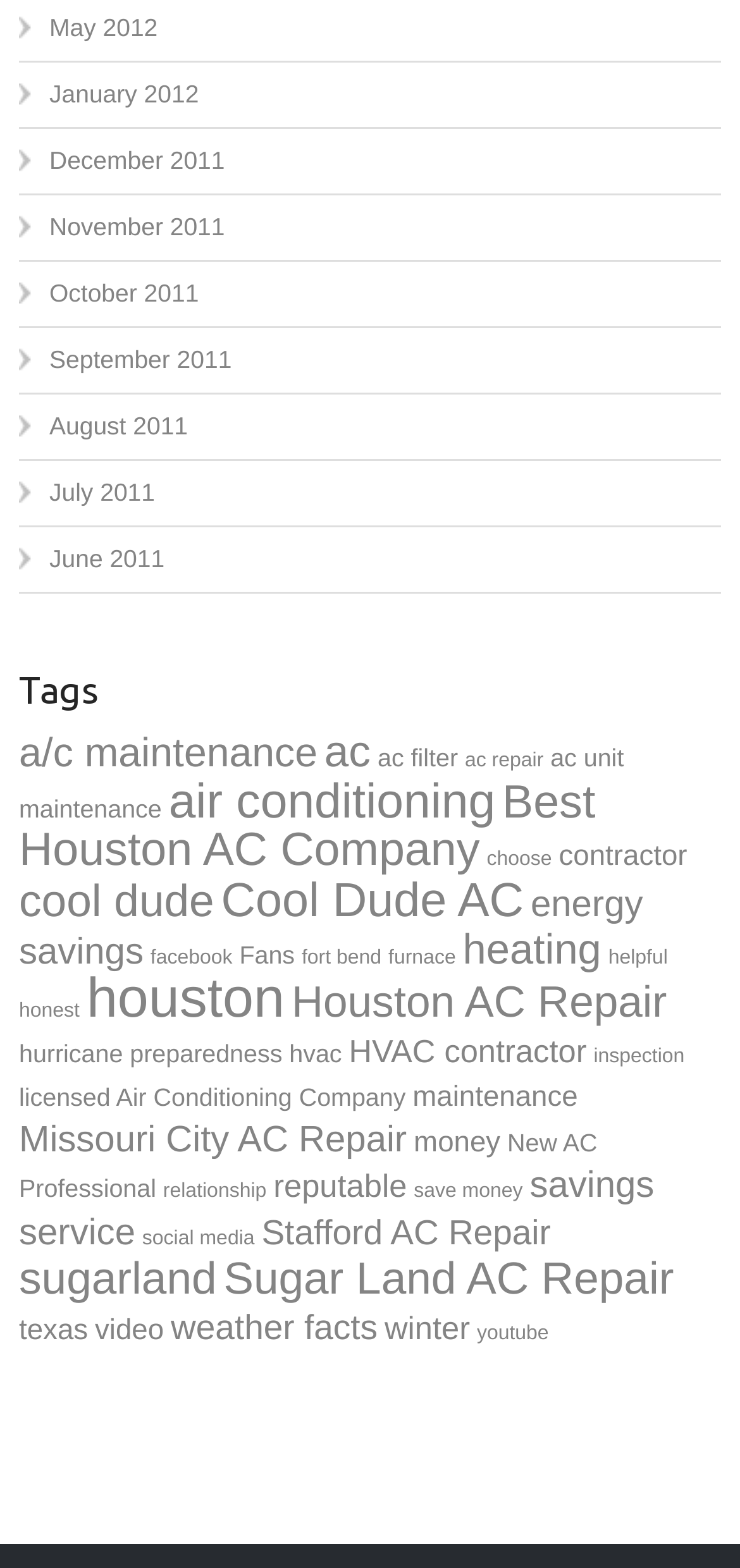Please determine the bounding box coordinates for the element that should be clicked to follow these instructions: "Explore the 'air conditioning' topic".

[0.228, 0.494, 0.669, 0.528]